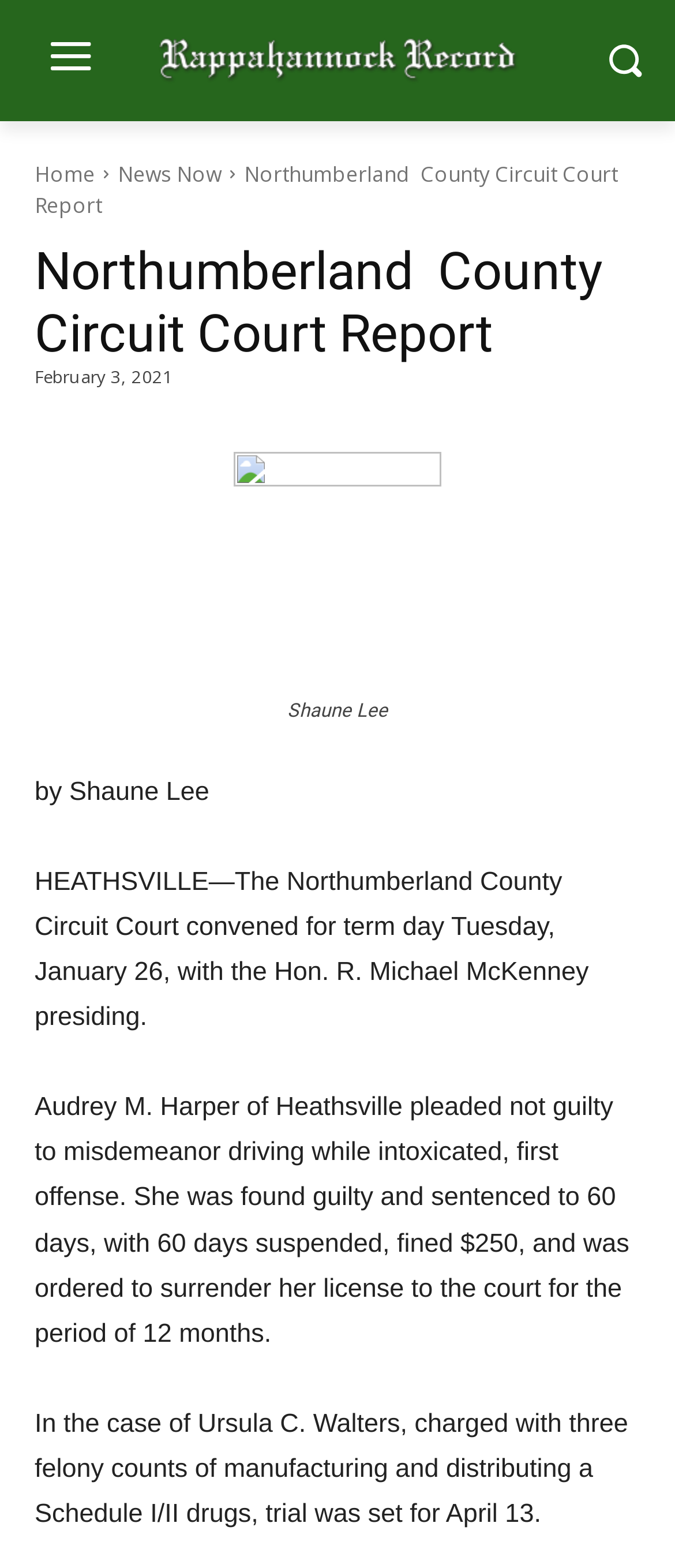Could you please study the image and provide a detailed answer to the question:
What is the date of the court report?

I found the date by looking at the time element which is located below the title of the article, and it says 'February 3, 2021'.